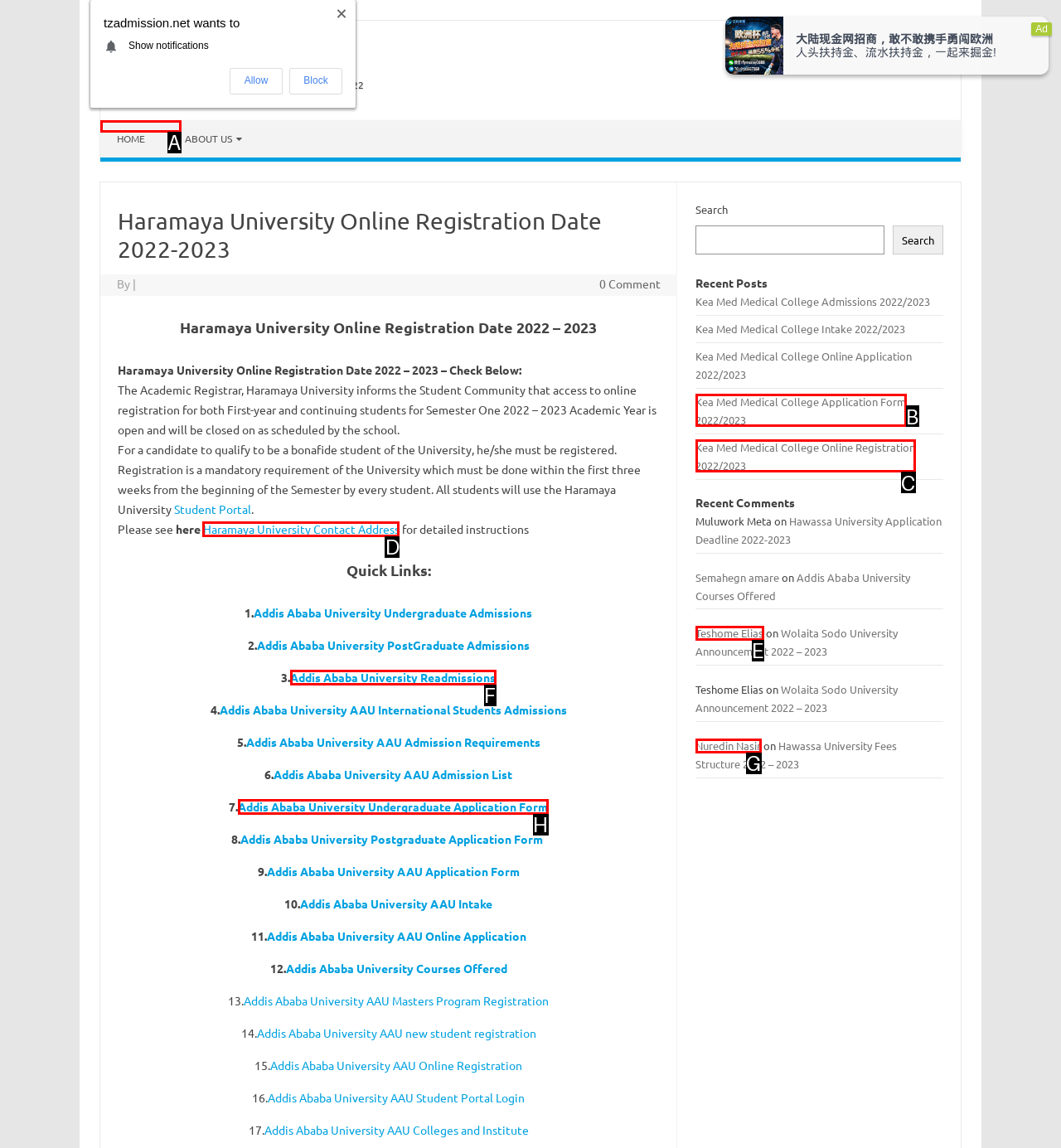Determine the HTML element that best matches this description: Nuredin Nasir from the given choices. Respond with the corresponding letter.

G